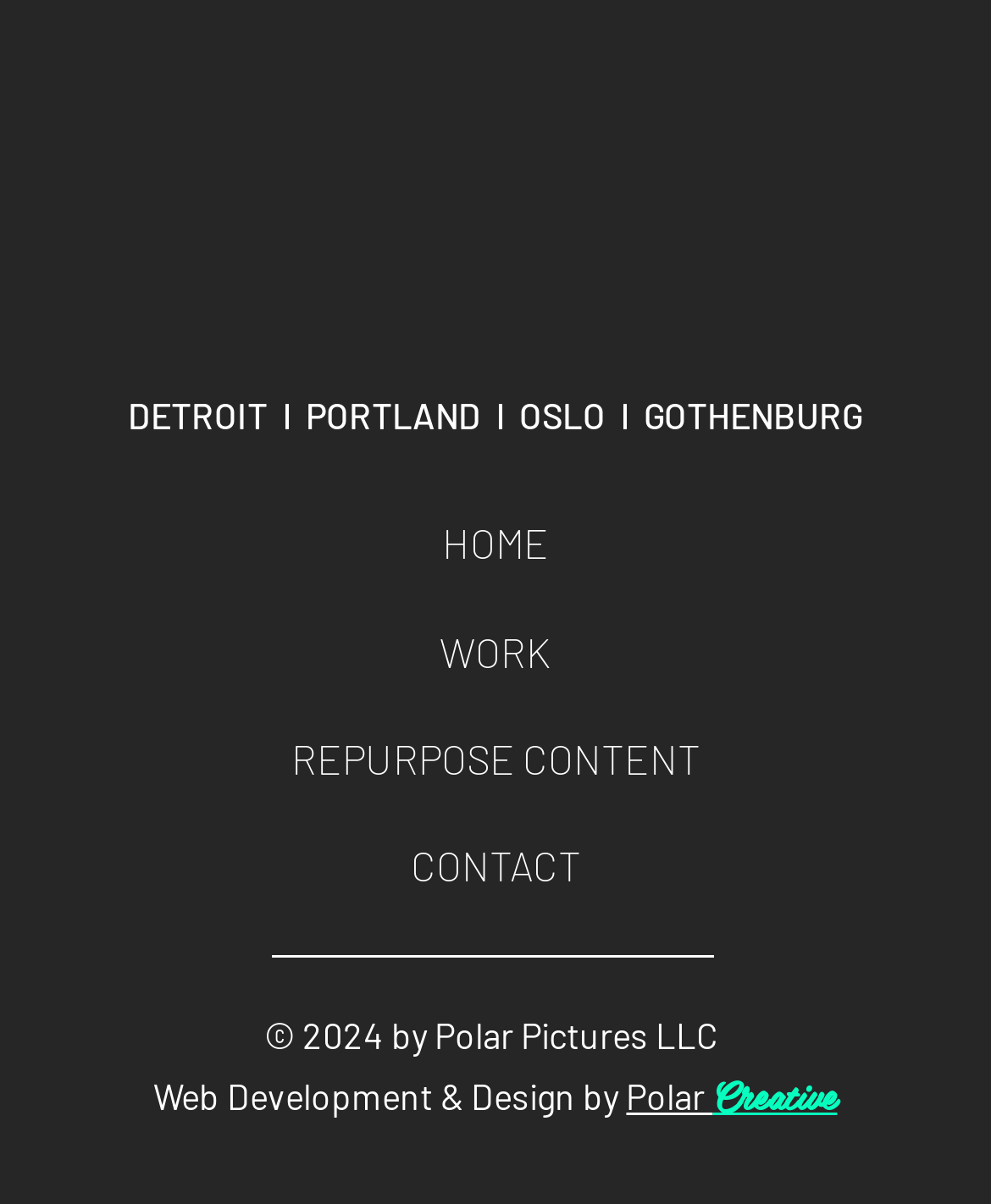Based on the visual content of the image, answer the question thoroughly: How many social media links are available in the social bar?

I counted the number of links in the social bar, which is located in the middle of the webpage. I found three links: Instagram, Email Icon, and Facebook.